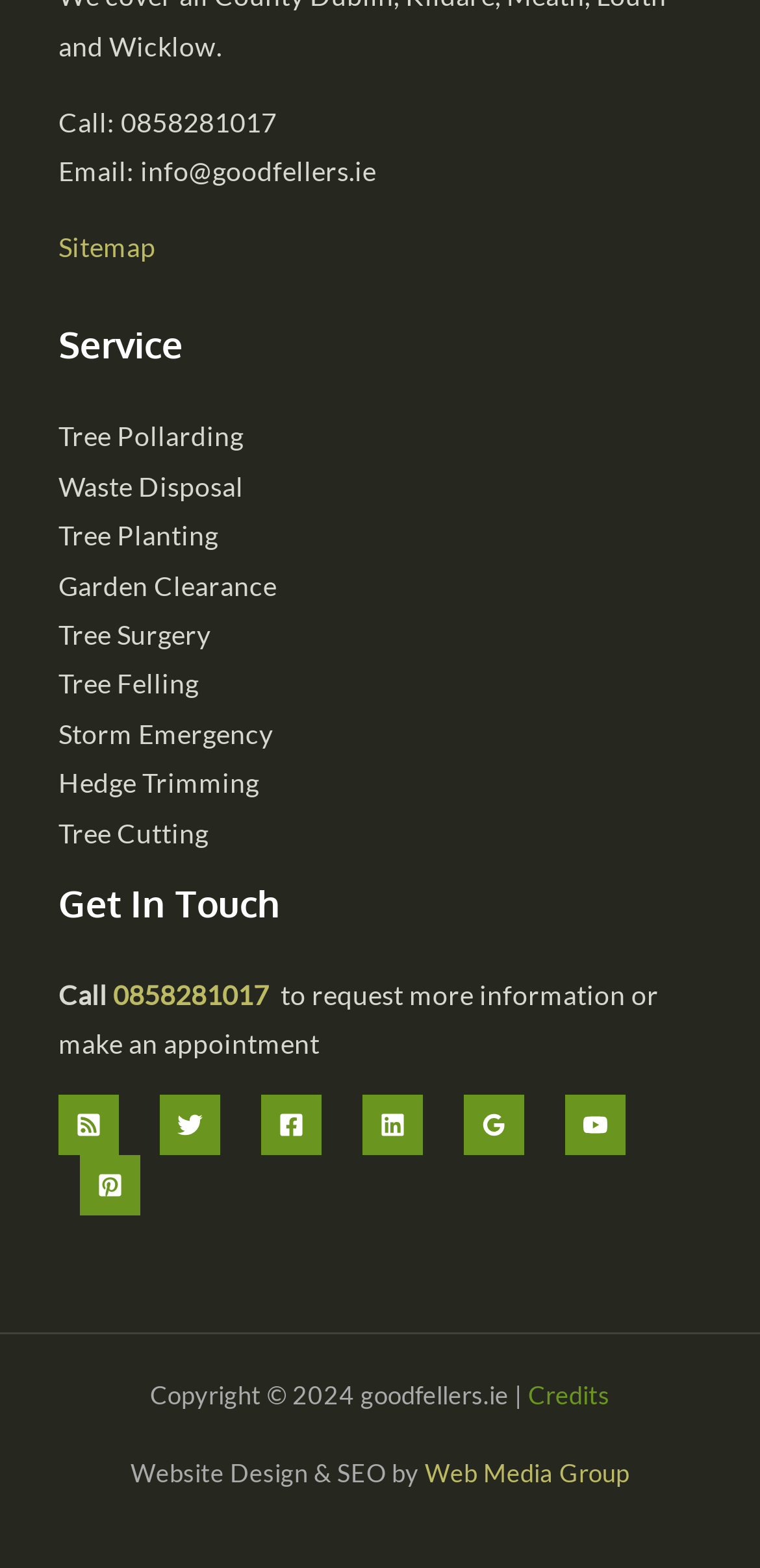Could you provide the bounding box coordinates for the portion of the screen to click to complete this instruction: "Learn about Tree Pollarding"?

[0.077, 0.268, 0.321, 0.289]